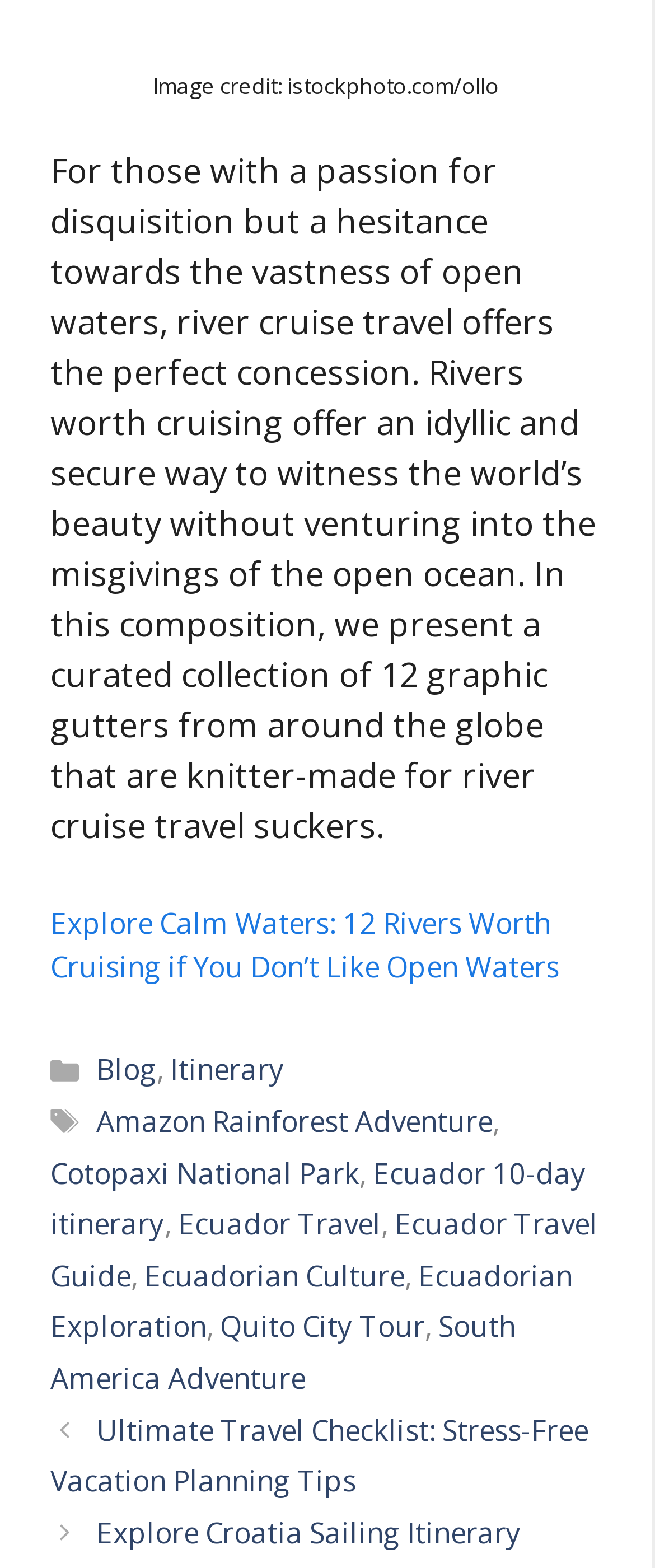How many rivers are recommended for cruising?
Give a single word or phrase as your answer by examining the image.

12